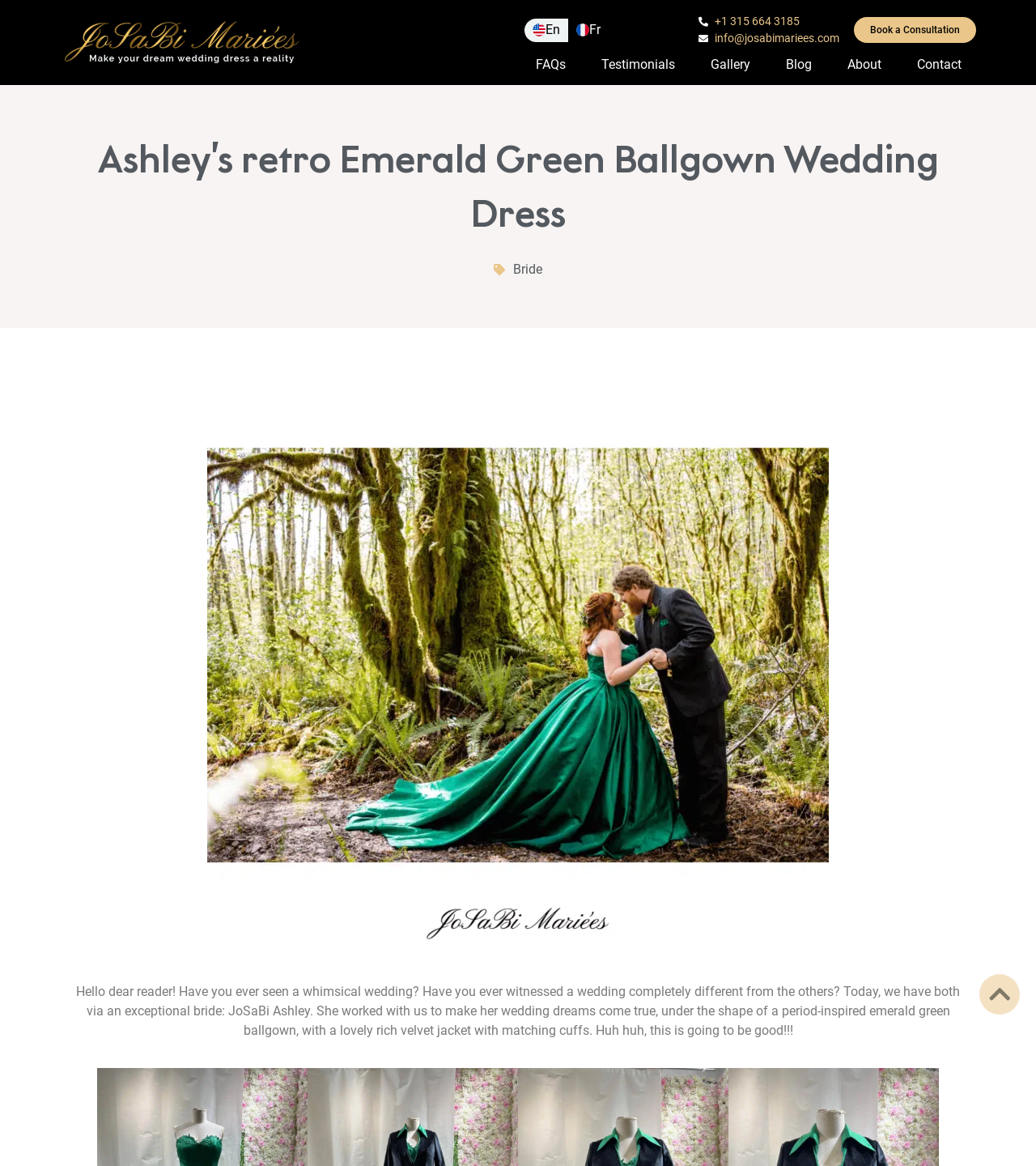Determine the bounding box coordinates for the clickable element to execute this instruction: "Select English as the language". Provide the coordinates as four float numbers between 0 and 1, i.e., [left, top, right, bottom].

[0.506, 0.016, 0.548, 0.035]